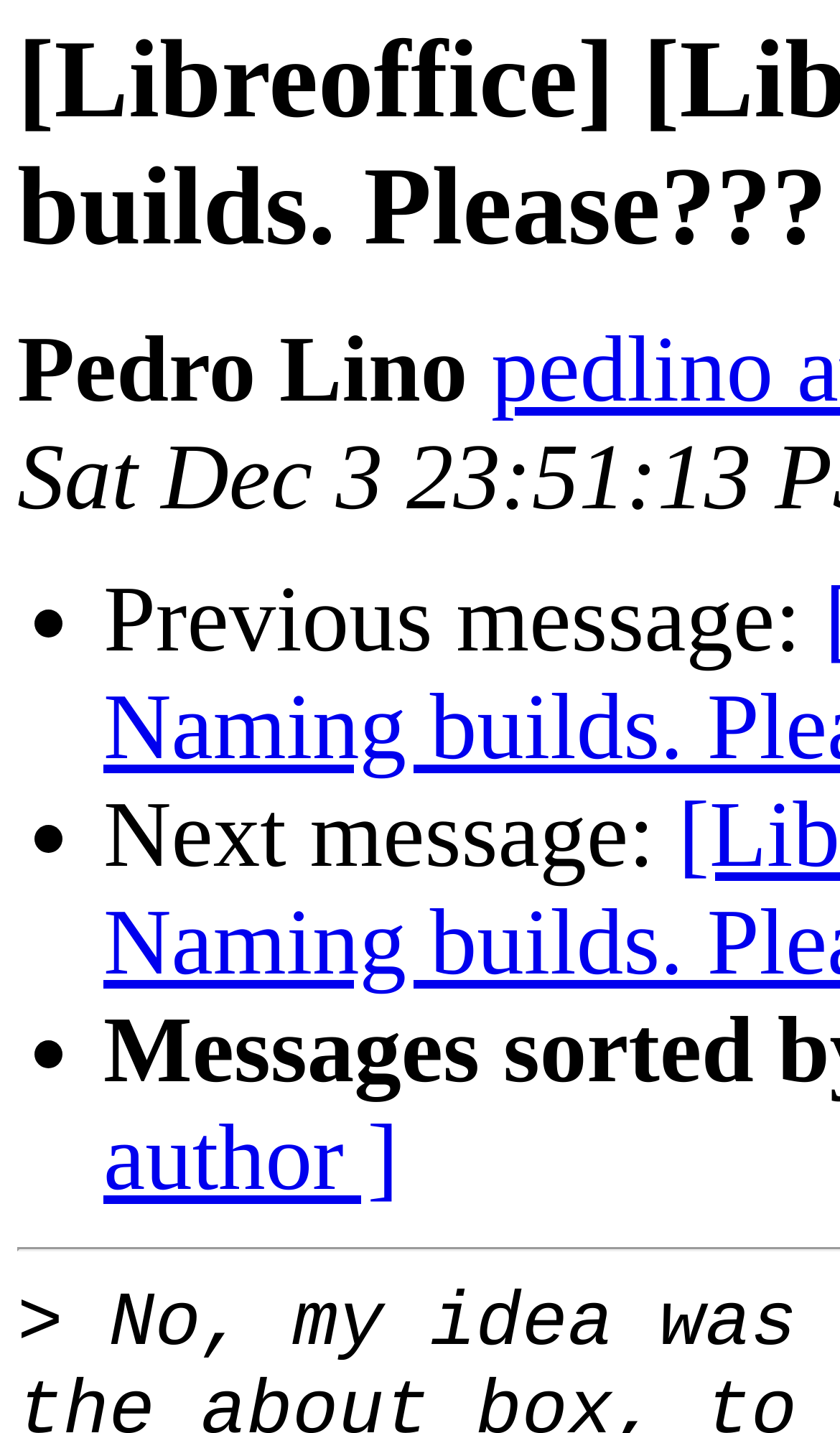Offer a meticulous caption that includes all visible features of the webpage.

The webpage appears to be a discussion forum or mailing list archive, with a focus on the topic of naming builds in Libreoffice. At the top of the page, there is a title or header that reads "[Libreoffice] [Libreoffice-qa] Naming builds. Please???".

Below the title, there is a section that displays the author's name, "Pedro Lino", positioned near the top-left corner of the page. 

To the right of the author's name, there are three bullet points, each with a brief description. The first bullet point is labeled "Previous message:", the second is labeled "Next message:", and the third does not have a label. These bullet points are arranged vertically, with the "Previous message:" bullet point positioned above the "Next message:" bullet point, and the unlabeled bullet point below them.

At the bottom of the page, there is a single greater-than symbol (">"), positioned near the bottom-left corner.